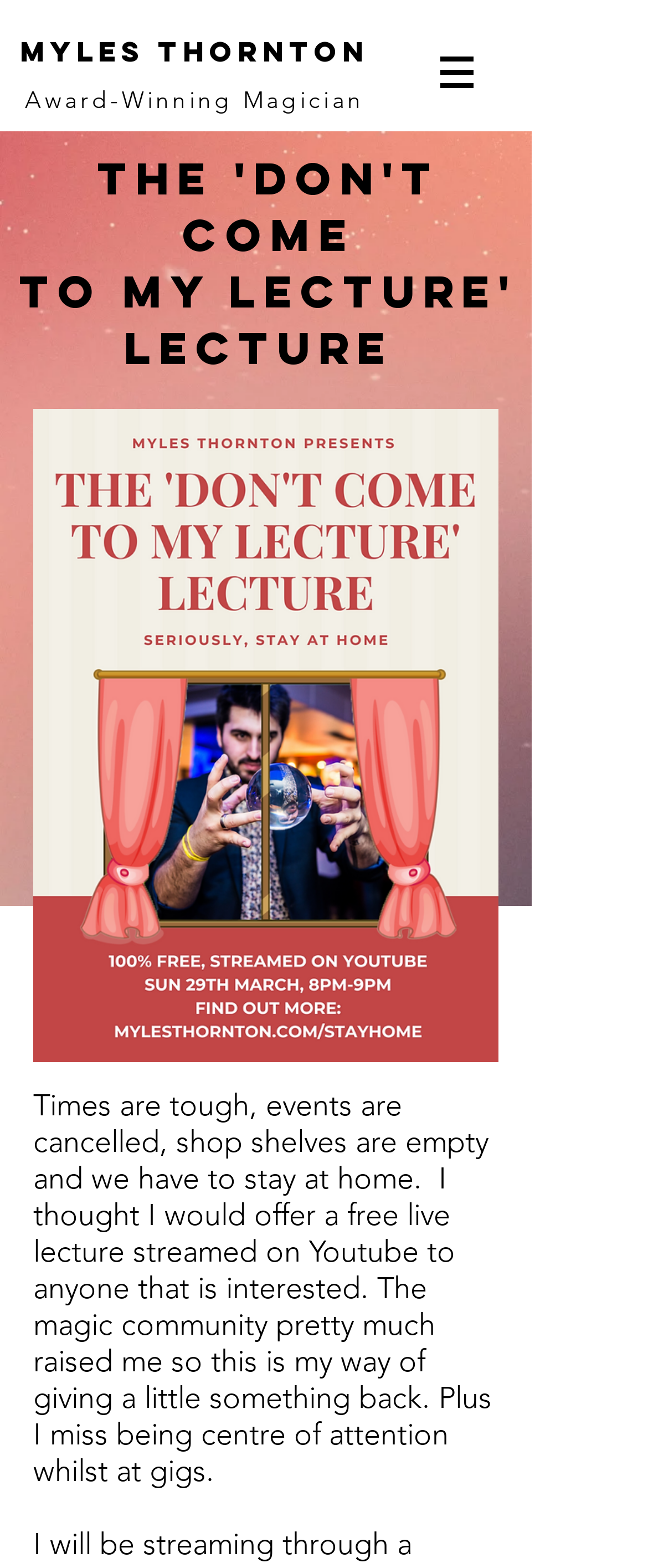Please study the image and answer the question comprehensively:
What is the platform for the live lecture?

The webpage mentions that the free live lecture will be streamed on Youtube.